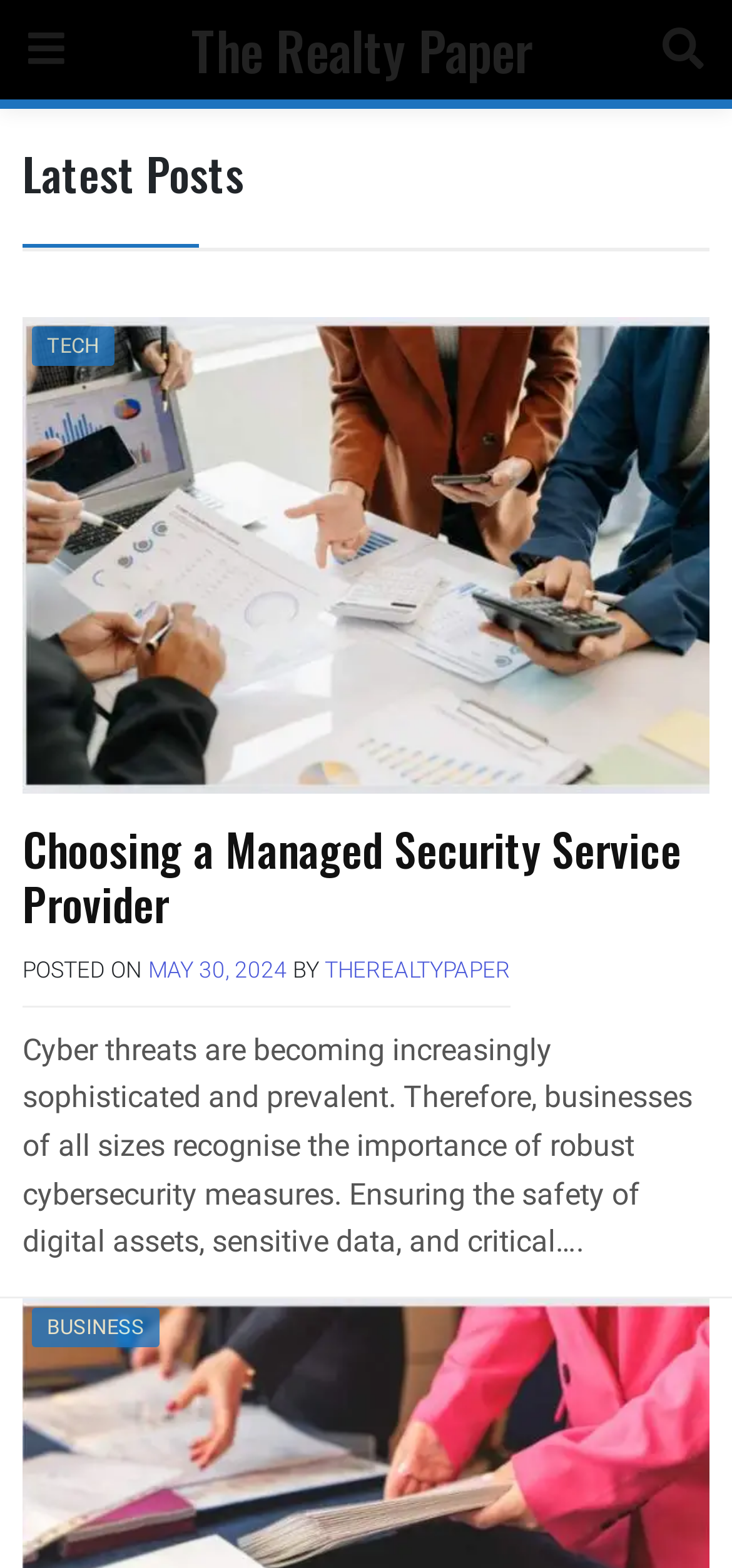Please specify the bounding box coordinates of the region to click in order to perform the following instruction: "Click on the latest posts header".

[0.031, 0.093, 0.969, 0.16]